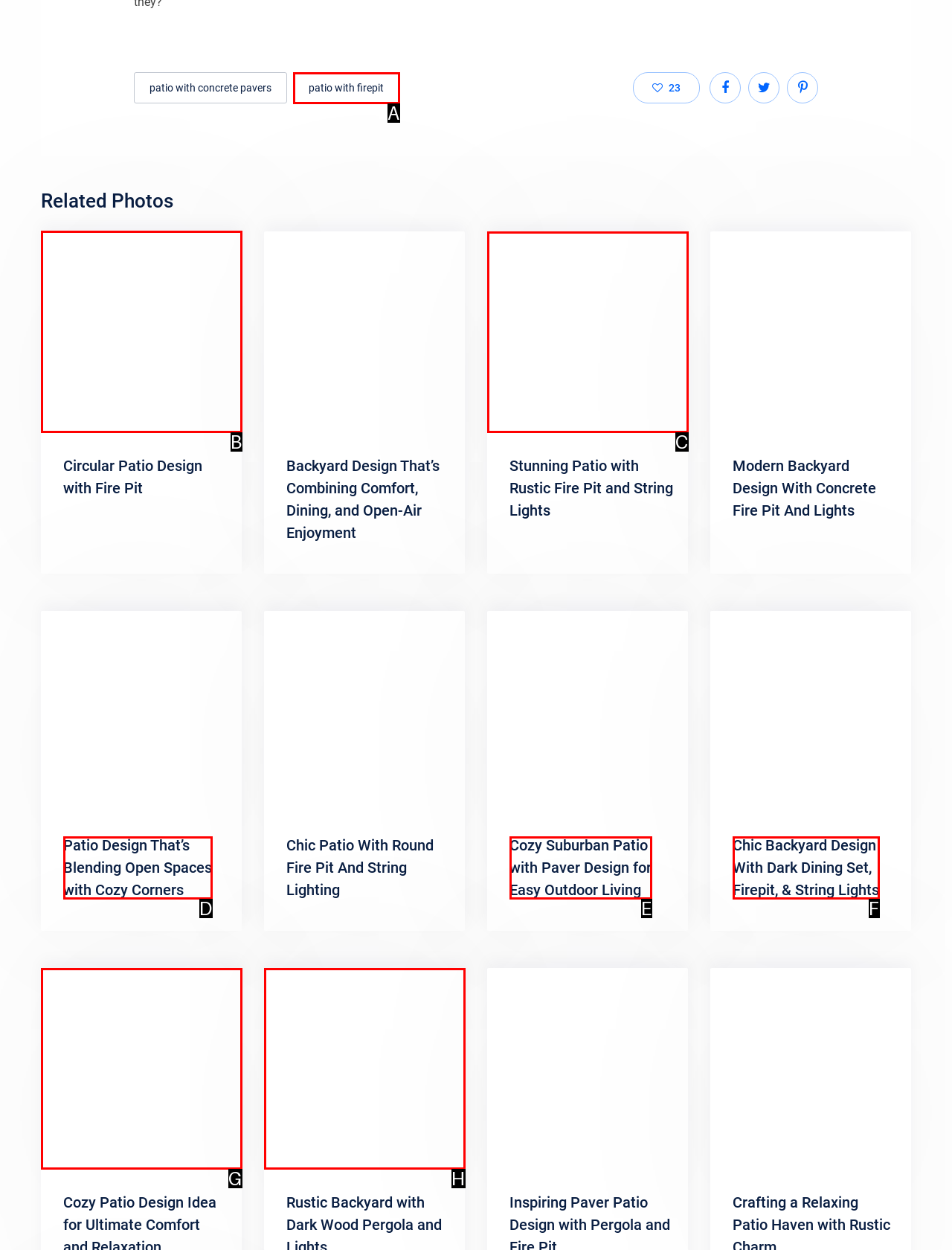Based on the task: click on 'Circular Patio Design with Fire Pit', which UI element should be clicked? Answer with the letter that corresponds to the correct option from the choices given.

B